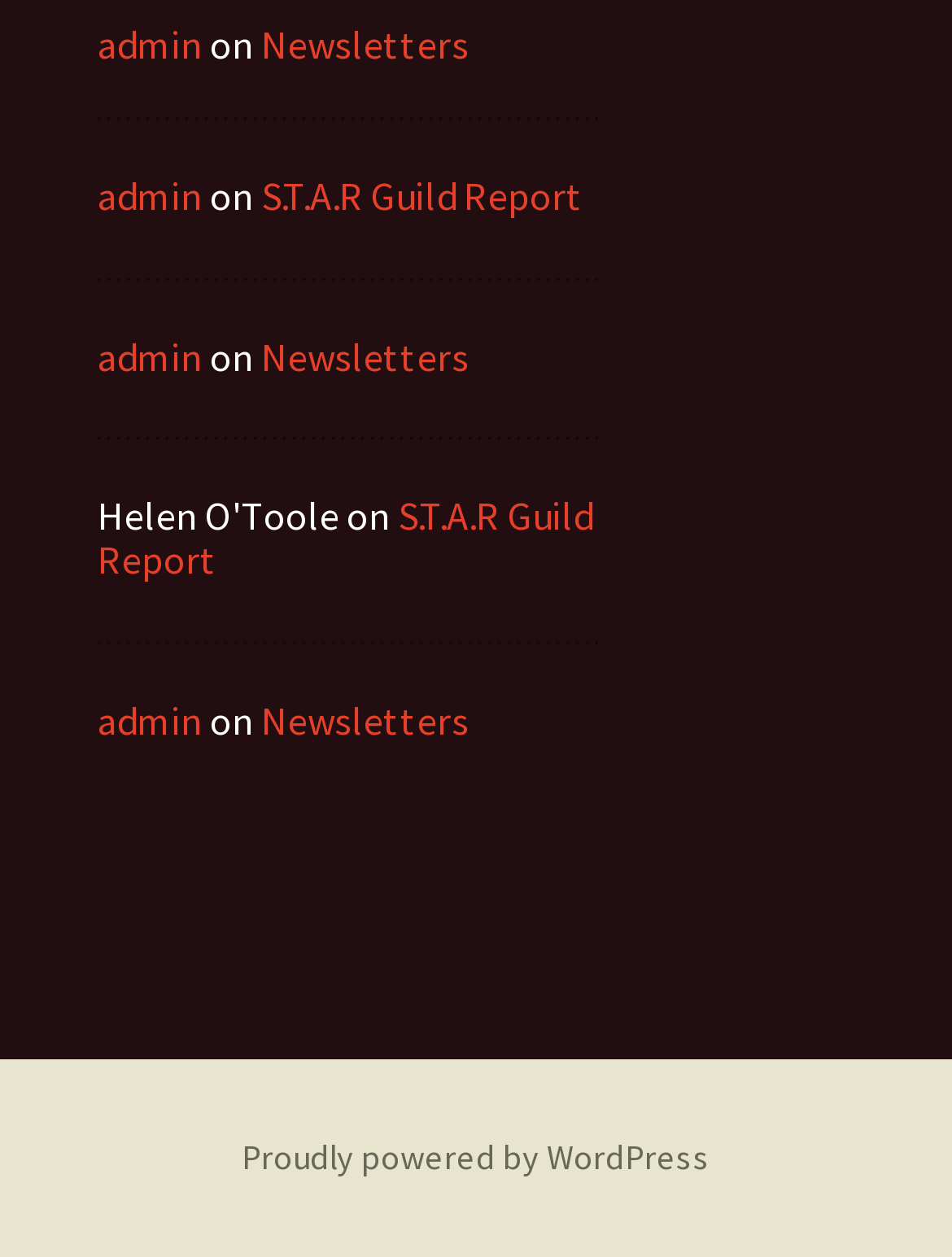Please locate the bounding box coordinates of the element that needs to be clicked to achieve the following instruction: "visit WordPress page". The coordinates should be four float numbers between 0 and 1, i.e., [left, top, right, bottom].

[0.254, 0.902, 0.746, 0.937]